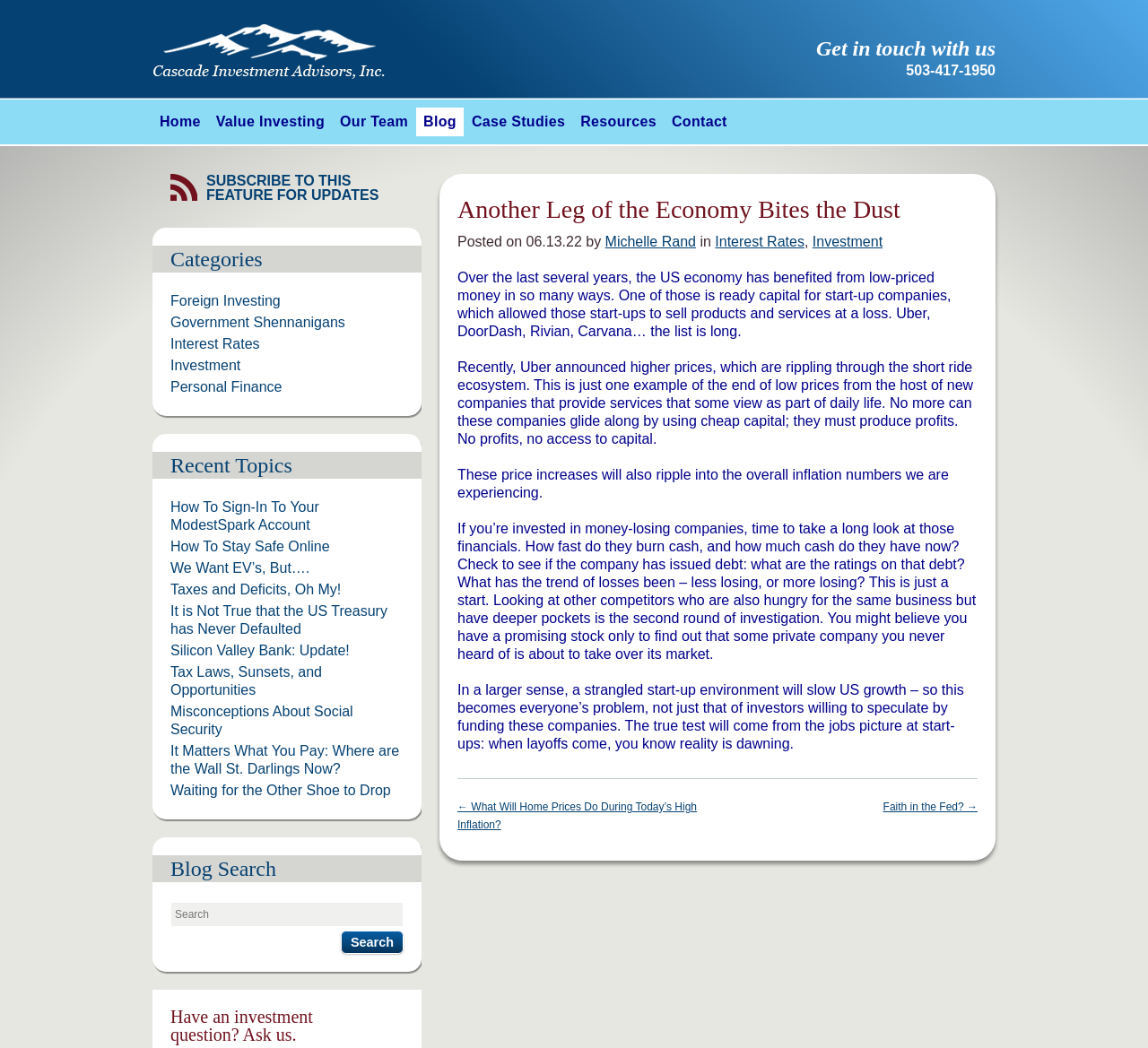What is the topic of the blog post?
Based on the image, respond with a single word or phrase.

Economy and Investment